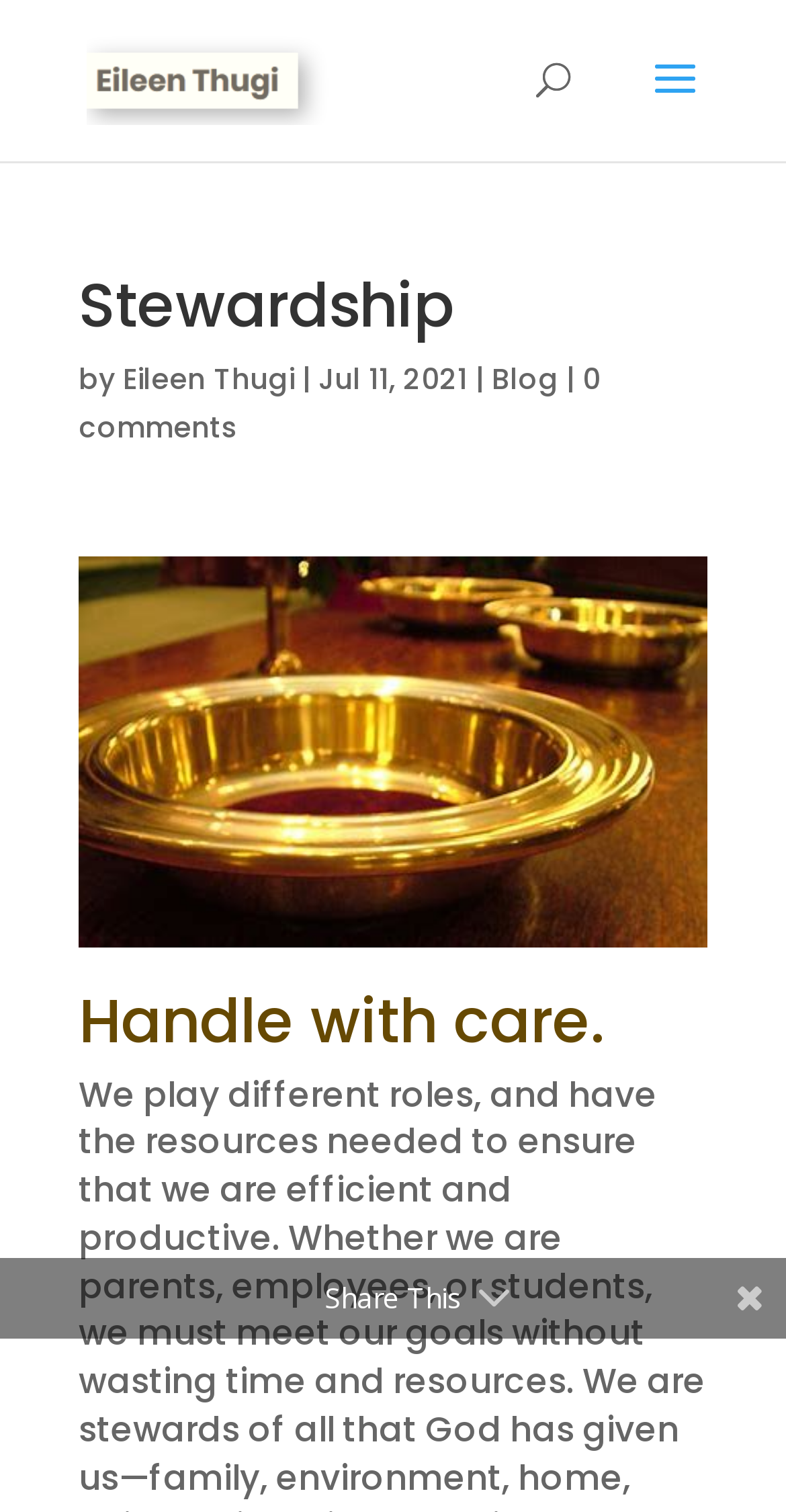Is there a search function on this webpage?
Use the information from the image to give a detailed answer to the question.

The presence of a search function can be determined by looking at the search bar located at the top of the webpage, which is indicated by an empty search field.